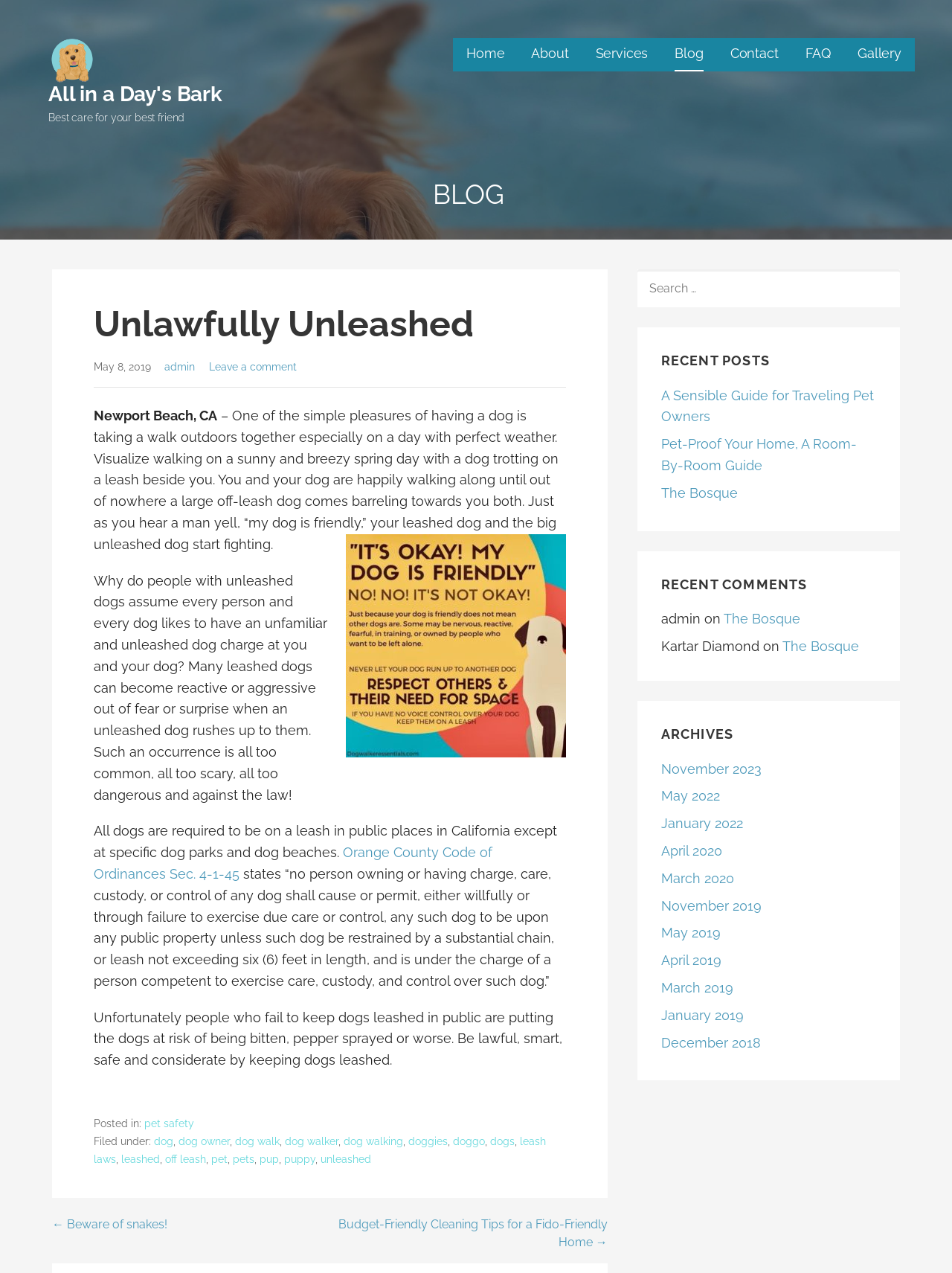What is the purpose of the blog post?
Provide a detailed answer to the question, using the image to inform your response.

The purpose of the blog post is to educate readers about the importance of following leash laws and the potential dangers of unleashed dogs, in order to promote pet safety and responsible dog ownership.